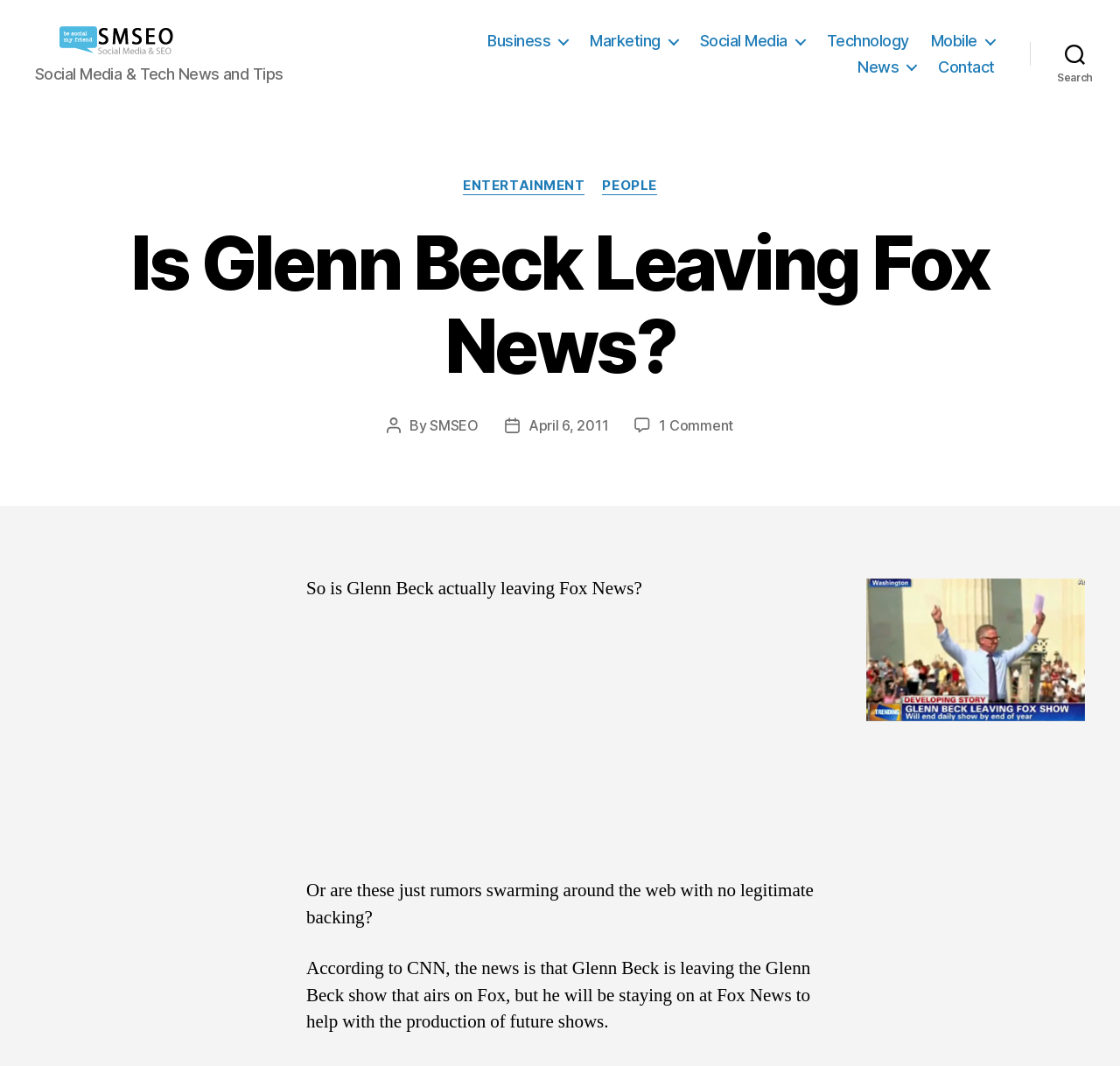Locate the bounding box coordinates of the clickable area to execute the instruction: "Search for something". Provide the coordinates as four float numbers between 0 and 1, represented as [left, top, right, bottom].

[0.92, 0.032, 1.0, 0.069]